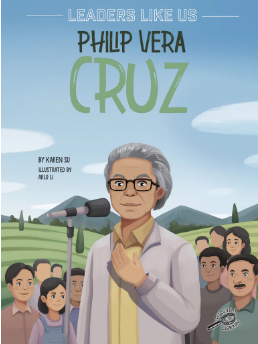Write a descriptive caption for the image, covering all notable aspects.

The image features the cover of the book "Philip Vera Cruz," part of the "Leaders Like Us" series. It prominently displays the title in bold letters at the top, with "LEADERS LIKE US" in a vibrant font above the name "PHILIP VERA CRUZ," which stands out prominently below. The illustration showcases Philip Vera Cruz, depicted as an elderly man with glasses, standing at a microphone in front of a group of people, suggesting a moment of speech or leadership. He has a warm expression and is dressed in a light-colored suit, conveying authority and approachability. The background features rolling green hills and a bright blue sky, enhancing the sense of community and hope central to the themes of the book. The book is authored by Karen Su and illustrated by Philip Liu, as indicated at the bottom of the cover, enriching the educational narrative aimed at inspiring young readers.